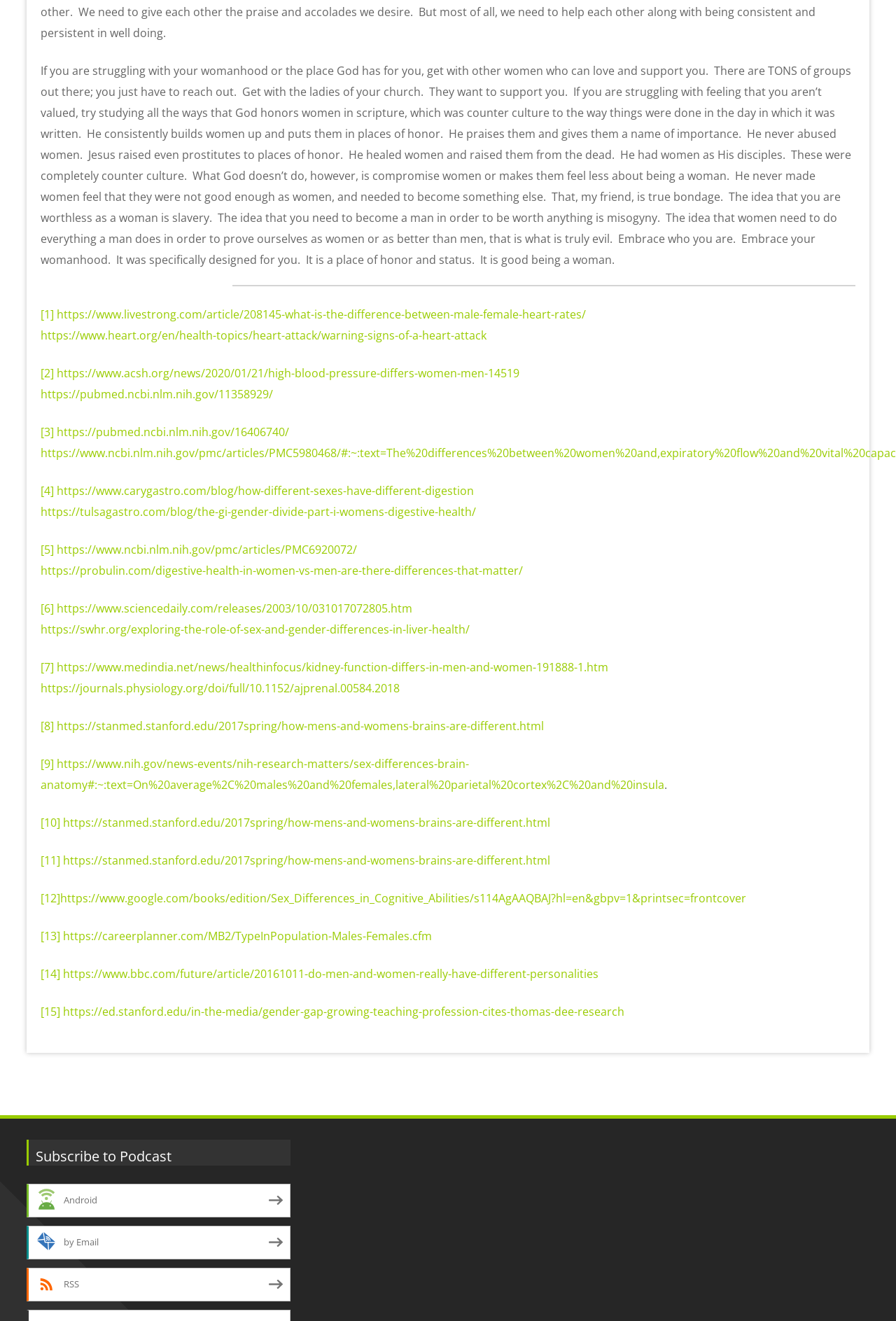Please determine the bounding box coordinates of the element's region to click in order to carry out the following instruction: "Check the copyright information". The coordinates should be four float numbers between 0 and 1, i.e., [left, top, right, bottom].

None